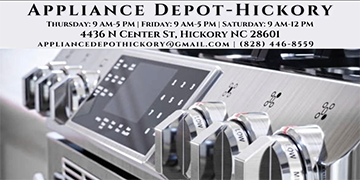Respond to the question below with a single word or phrase: What is the address of the store?

4436 N Center St, Hickory NC 28601